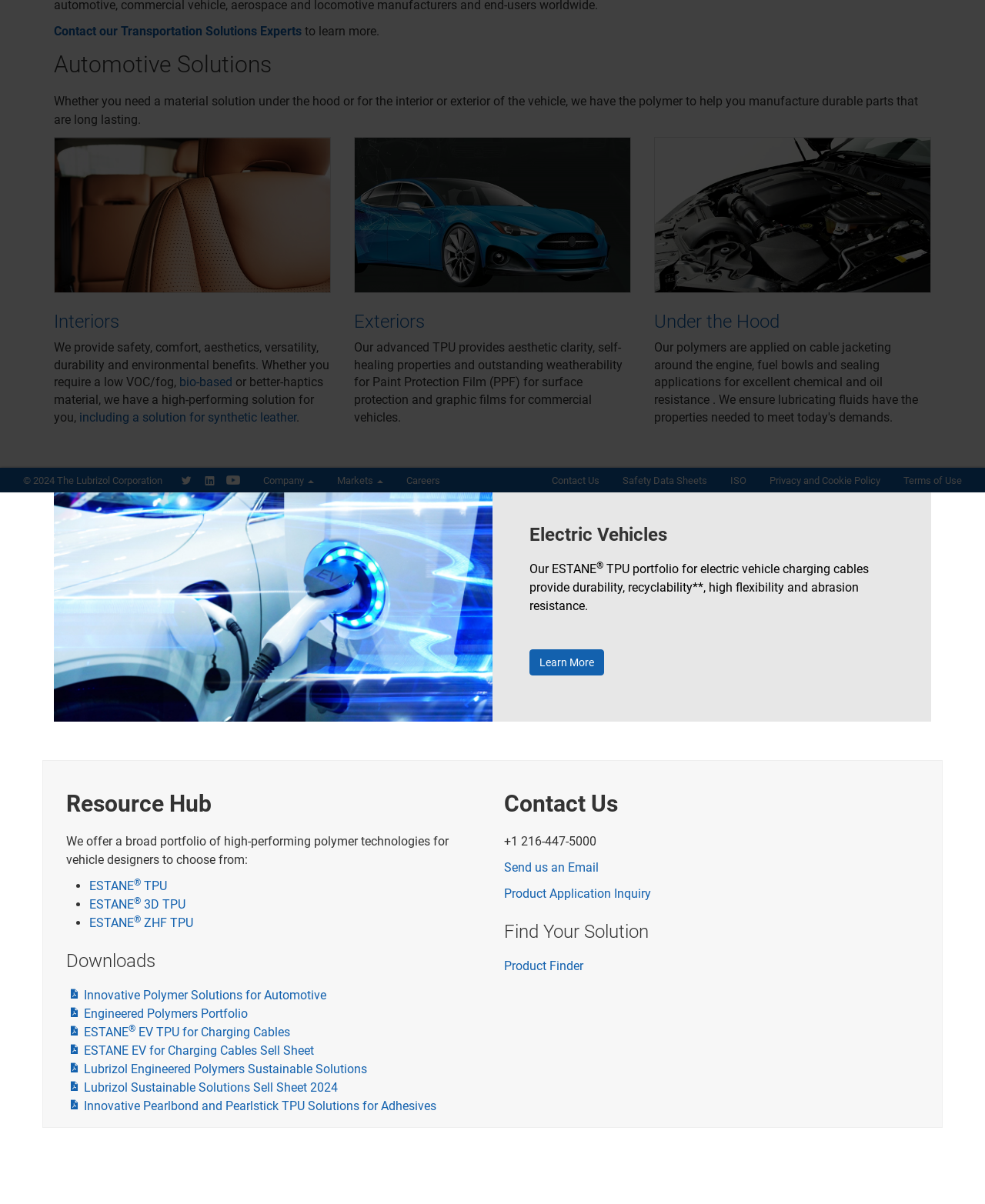Please locate the UI element described by "register your interest" and provide its bounding box coordinates.

None